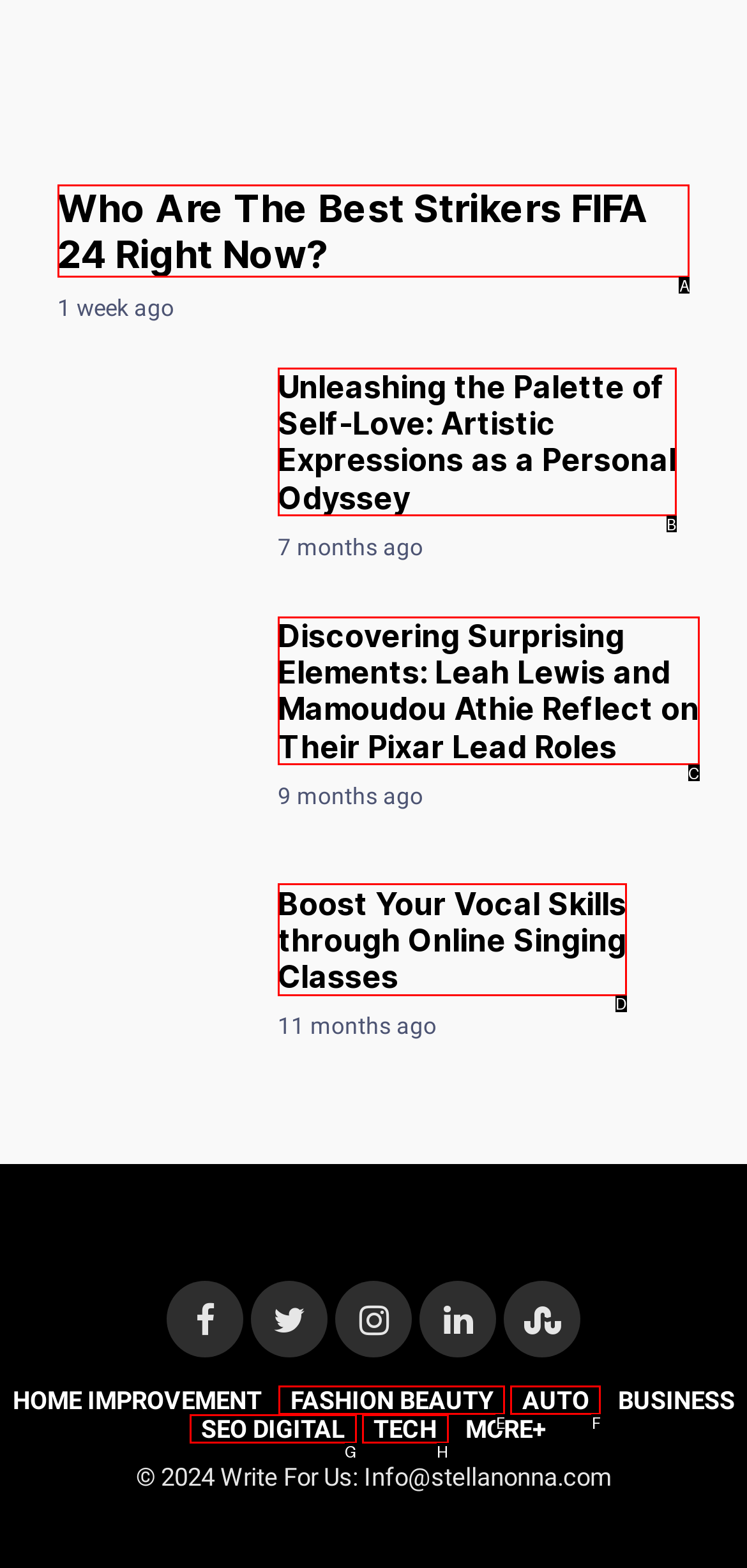Determine which UI element I need to click to achieve the following task: Read the article about FIFA 24 strikers Provide your answer as the letter of the selected option.

A